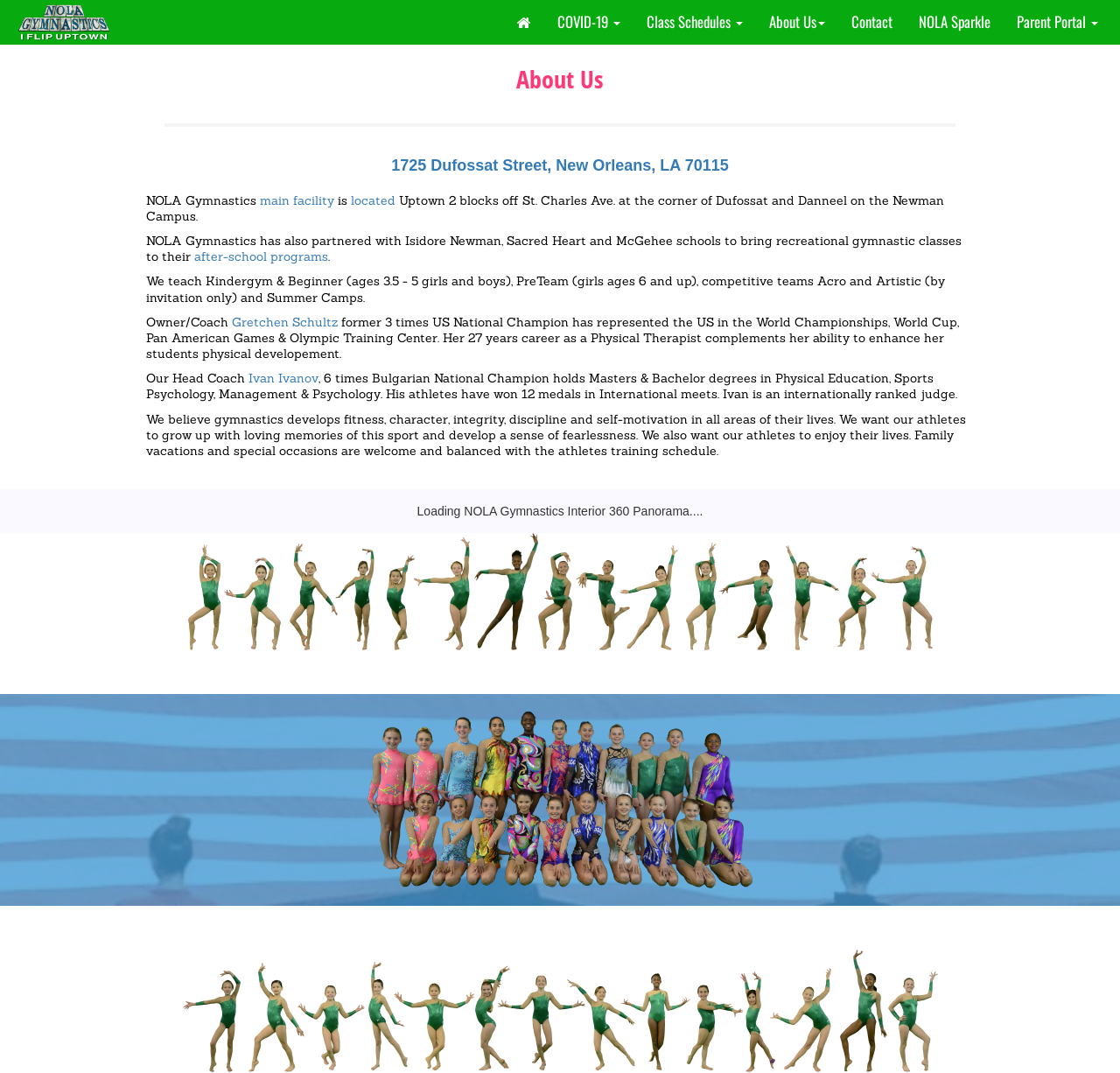Pinpoint the bounding box coordinates of the clickable element needed to complete the instruction: "Open the Parent Portal". The coordinates should be provided as four float numbers between 0 and 1: [left, top, right, bottom].

[0.896, 0.0, 0.992, 0.041]